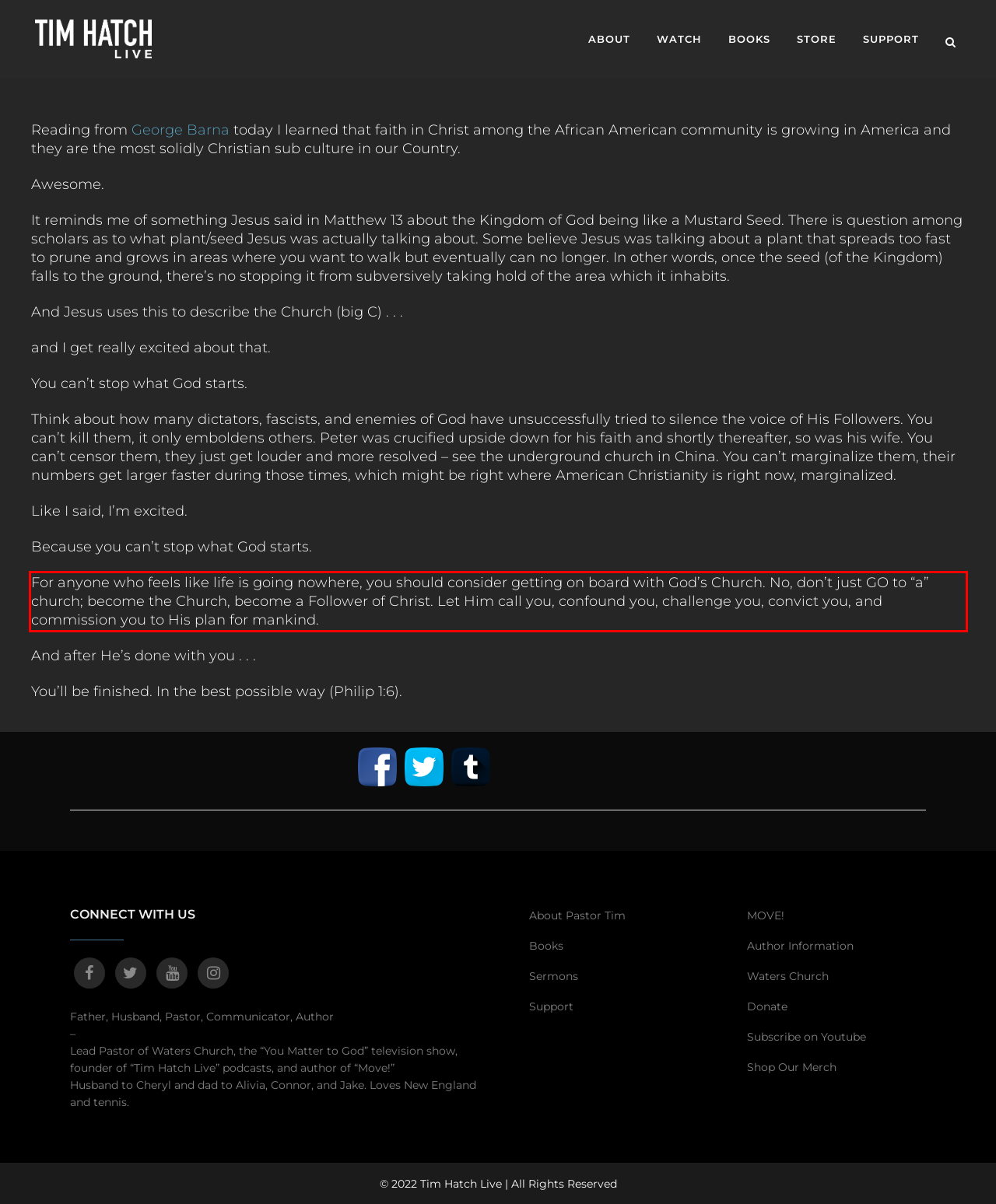Given a screenshot of a webpage, locate the red bounding box and extract the text it encloses.

For anyone who feels like life is going nowhere, you should consider getting on board with God’s Church. No, don’t just GO to “a” church; become the Church, become a Follower of Christ. Let Him call you, confound you, challenge you, convict you, and commission you to His plan for mankind.